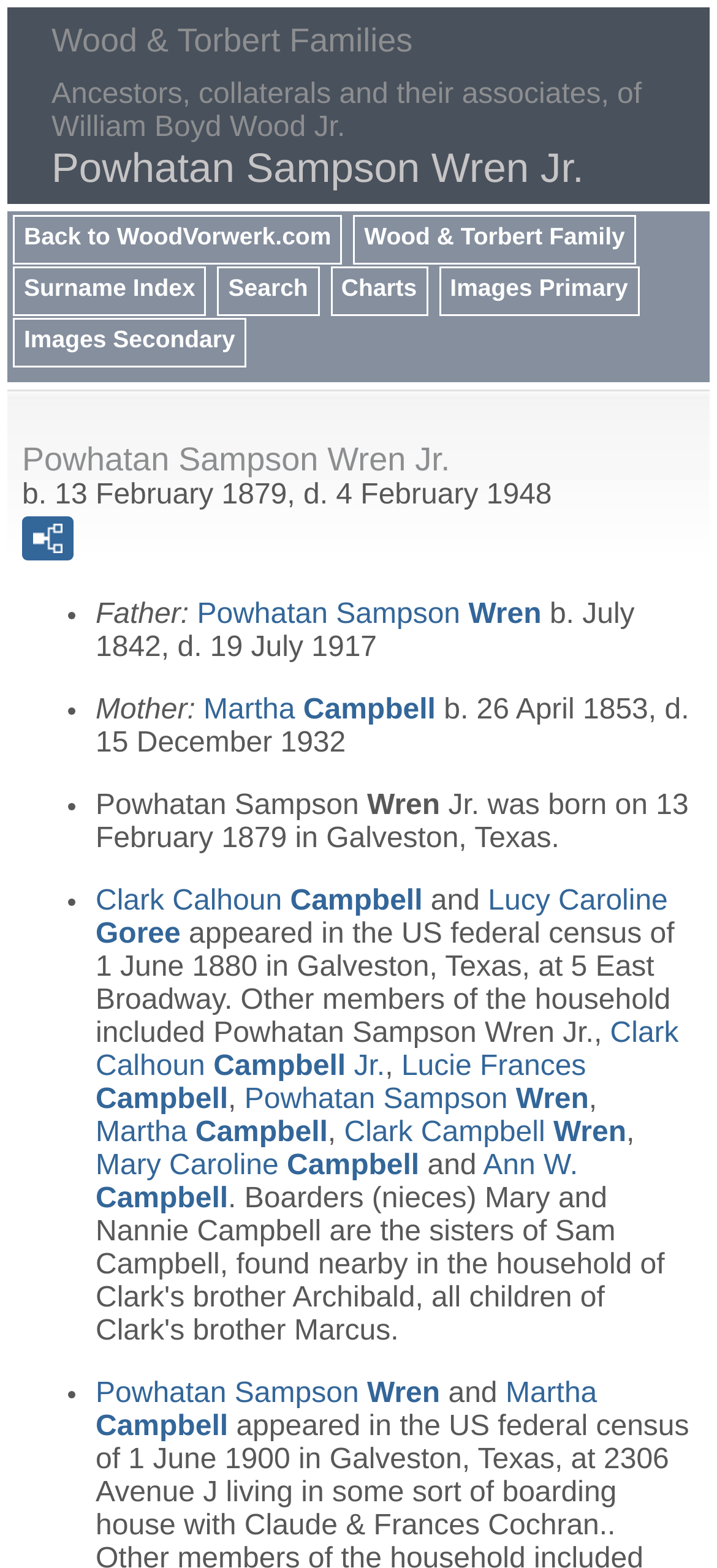Determine the bounding box coordinates of the section I need to click to execute the following instruction: "Go back to WoodVorwerk.com". Provide the coordinates as four float numbers between 0 and 1, i.e., [left, top, right, bottom].

[0.026, 0.138, 0.47, 0.164]